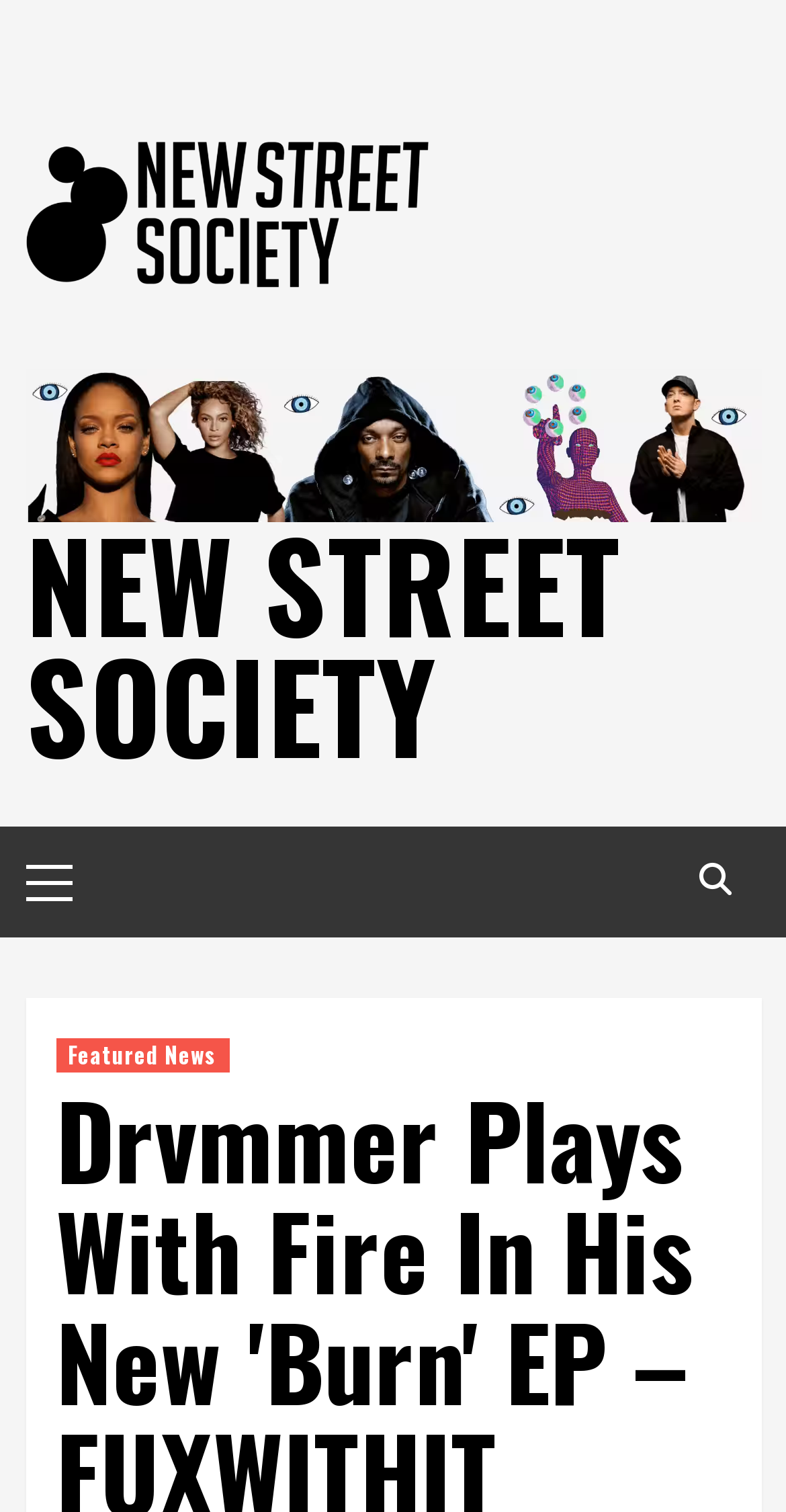Please provide the main heading of the webpage content.

Drvmmer Plays With Fire In His New 'Burn' EP – FUXWITHIT